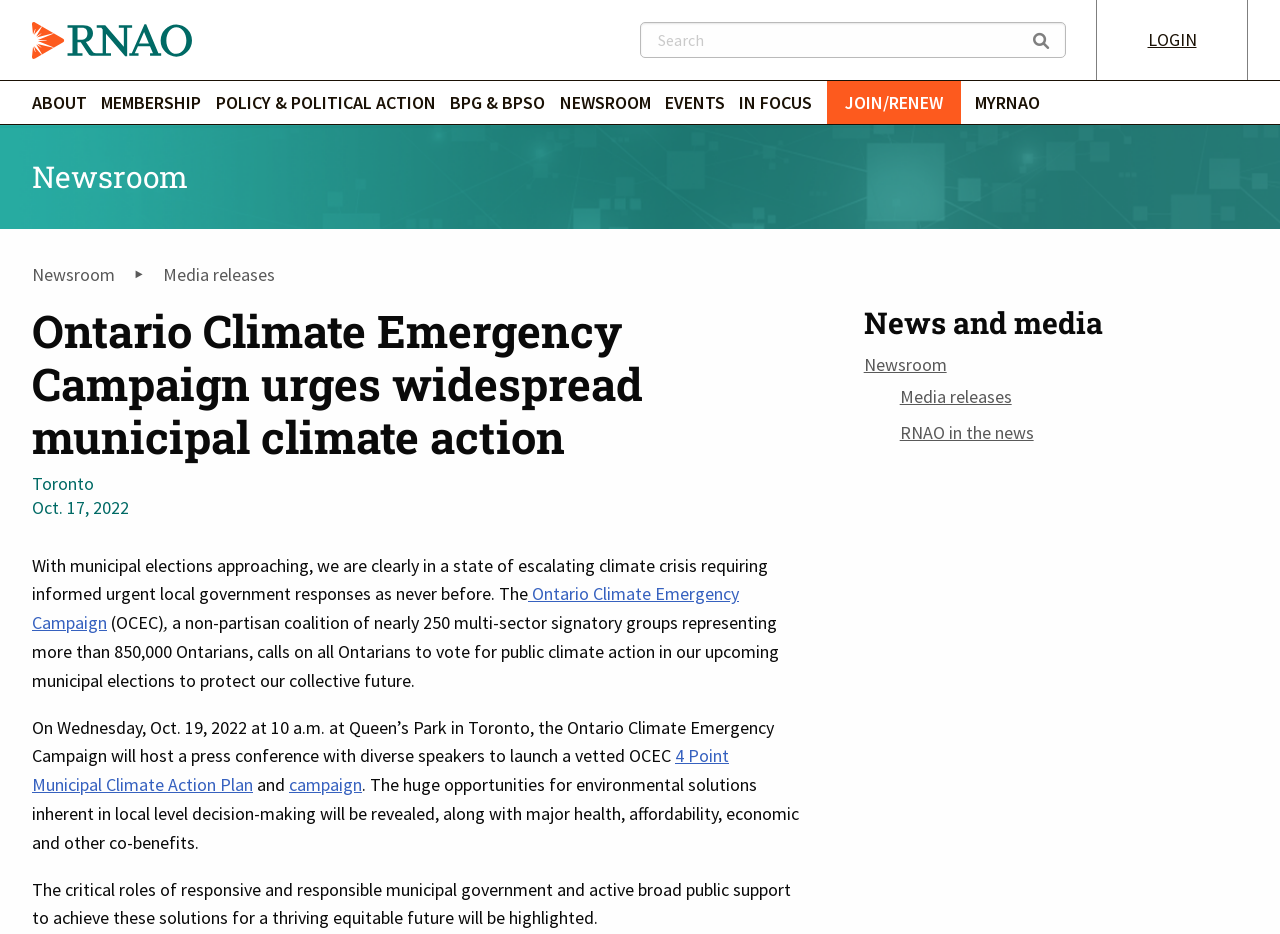What is the purpose of the Ontario Climate Emergency Campaign?
Provide a short answer using one word or a brief phrase based on the image.

to urge municipal climate action